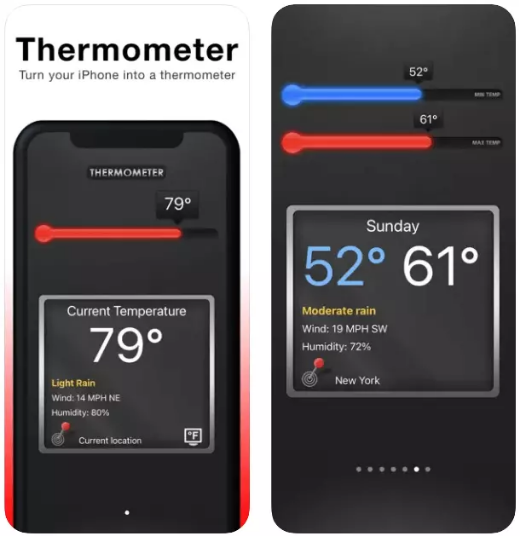Convey all the details present in the image.

The image showcases the interface of the "Thermometer" app, designed to transform your iPhone into a reliable temperature measuring tool. The top of the app prominently features the current temperature reading, displayed as 79°F, alongside a red temperature indicator. Below this, users can see additional details such as "Light Rain" conditions, wind speed, and humidity levels, providing a comprehensive weather overview. 

The app also includes a slider that visually represents temperature fluctuations with a red line for maximum temperatures and a blue line indicating minimum temperatures, enhancing user interaction. On the right side, a smaller display gives a forecast for Sunday, indicating temperatures ranging from 52°F to 61°F, along with precipitation details for New York. This app is designed for ease of use, making real-time temperature and weather data accessible at a glance.